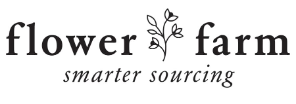What is the emphasis of FlowerFarm's sourcing practices?
Please craft a detailed and exhaustive response to the question.

The caption highlights that FlowerFarm specializes in sourcing and delivering a variety of flowers, with a particular emphasis on fresher and smarter sourcing practices, which is also reinforced by the tagline 'smarter sourcing'.